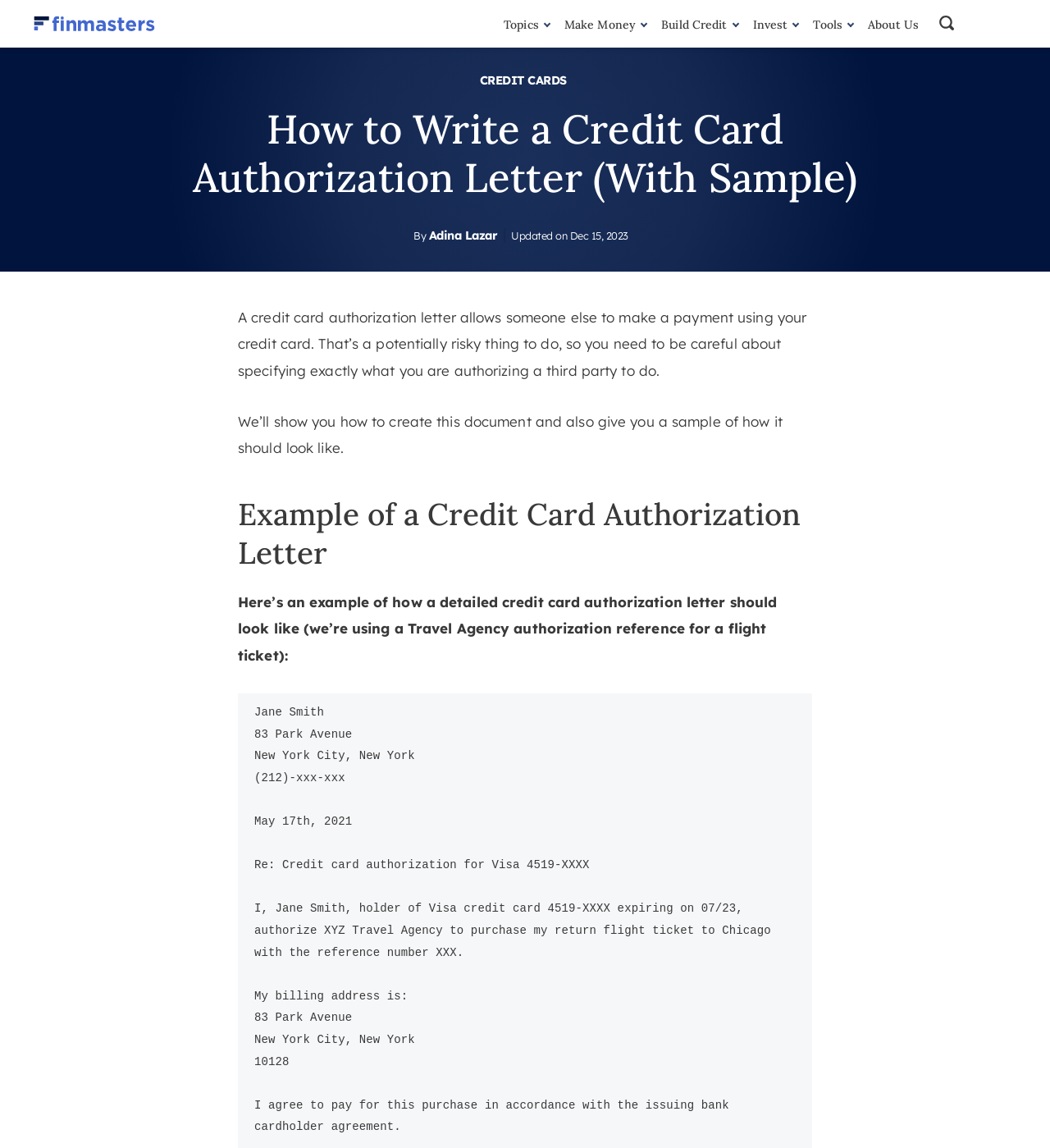Who wrote this article?
Using the visual information, reply with a single word or short phrase.

Adina Lazar